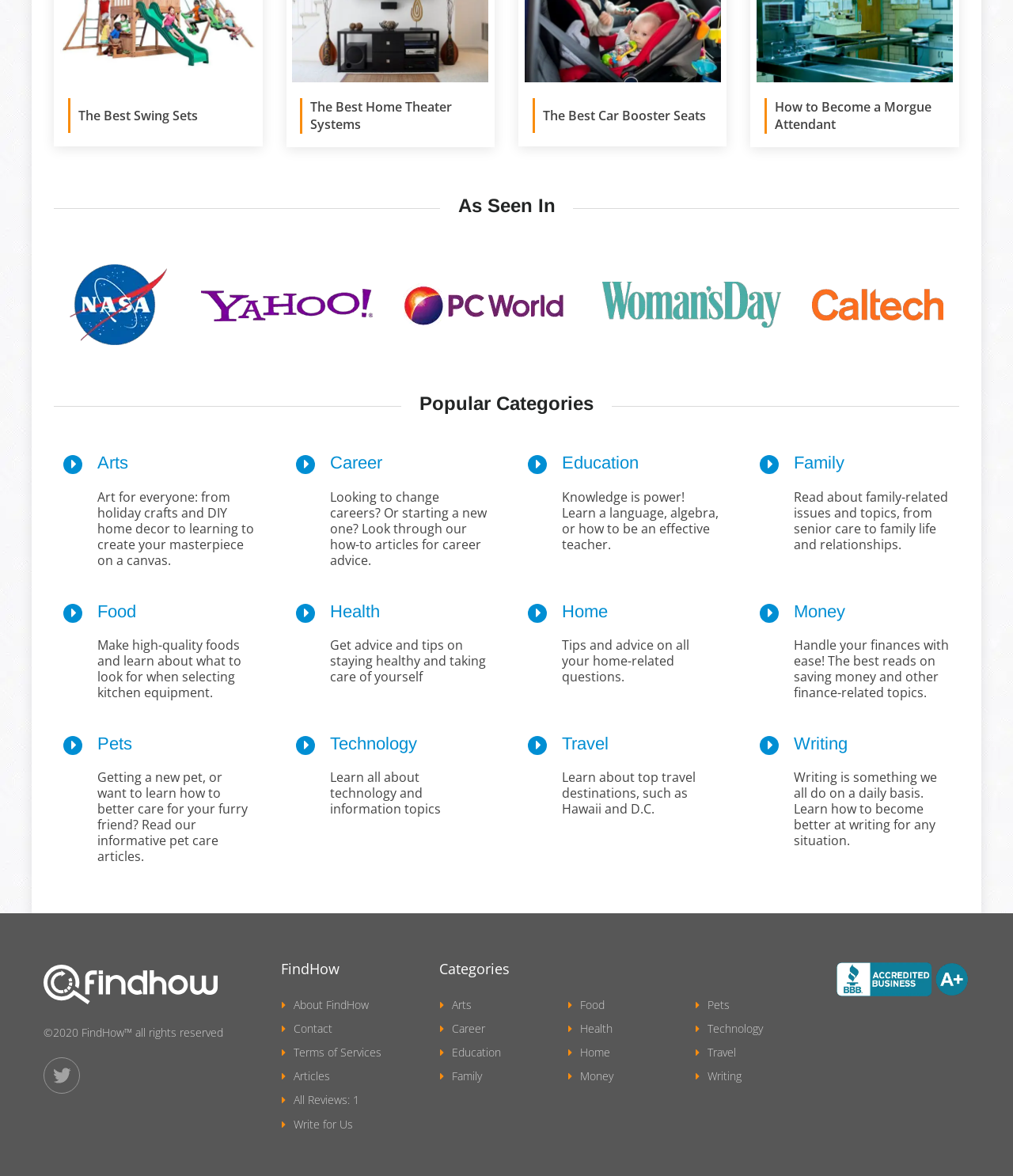Identify the bounding box coordinates of the area that should be clicked in order to complete the given instruction: "Learn about Home Theater Systems". The bounding box coordinates should be four float numbers between 0 and 1, i.e., [left, top, right, bottom].

[0.296, 0.083, 0.475, 0.114]